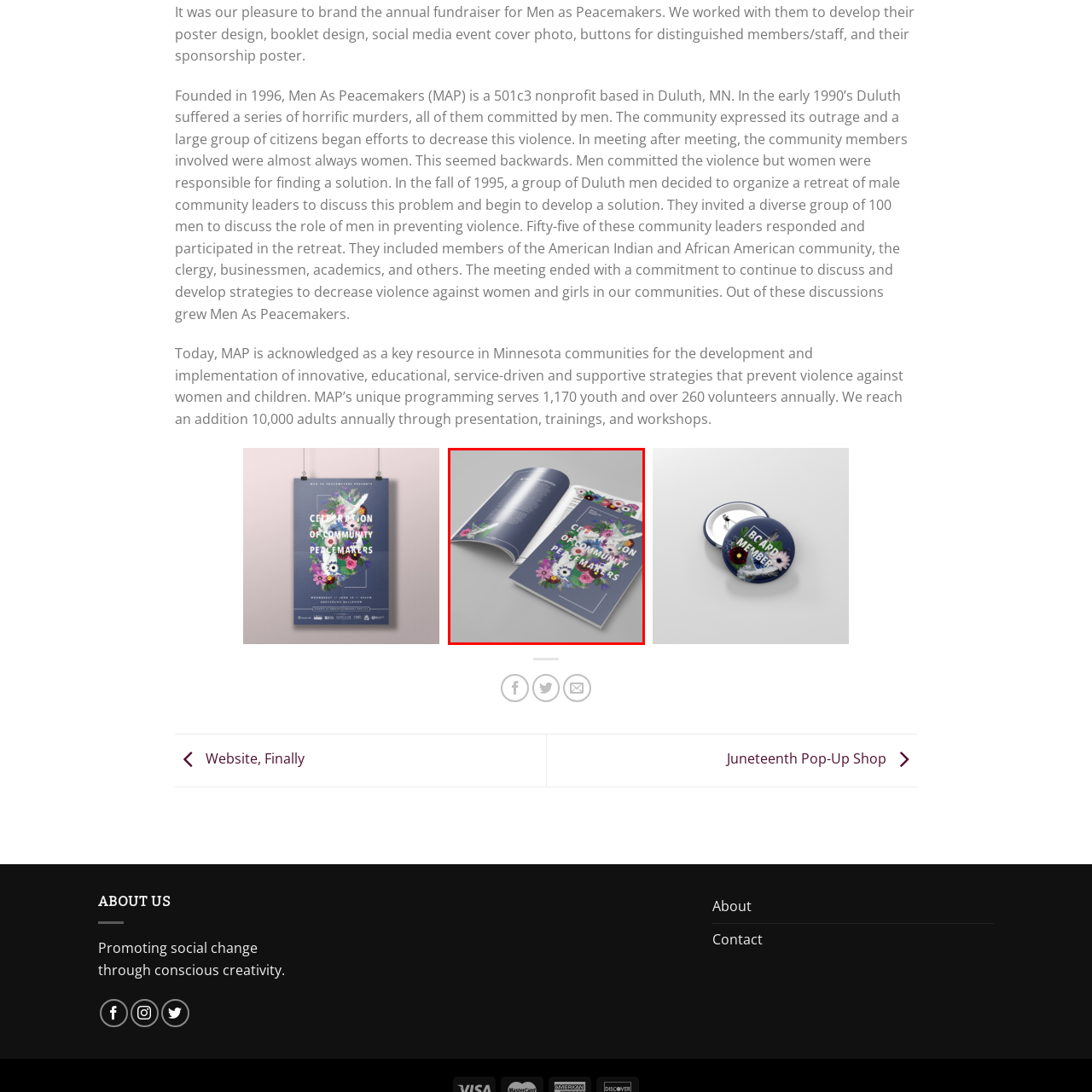Direct your attention to the section outlined in red and answer the following question with a single word or brief phrase: 
What is the theme of the 'Celebration of Community Peacemakers' booklet?

Community and peace